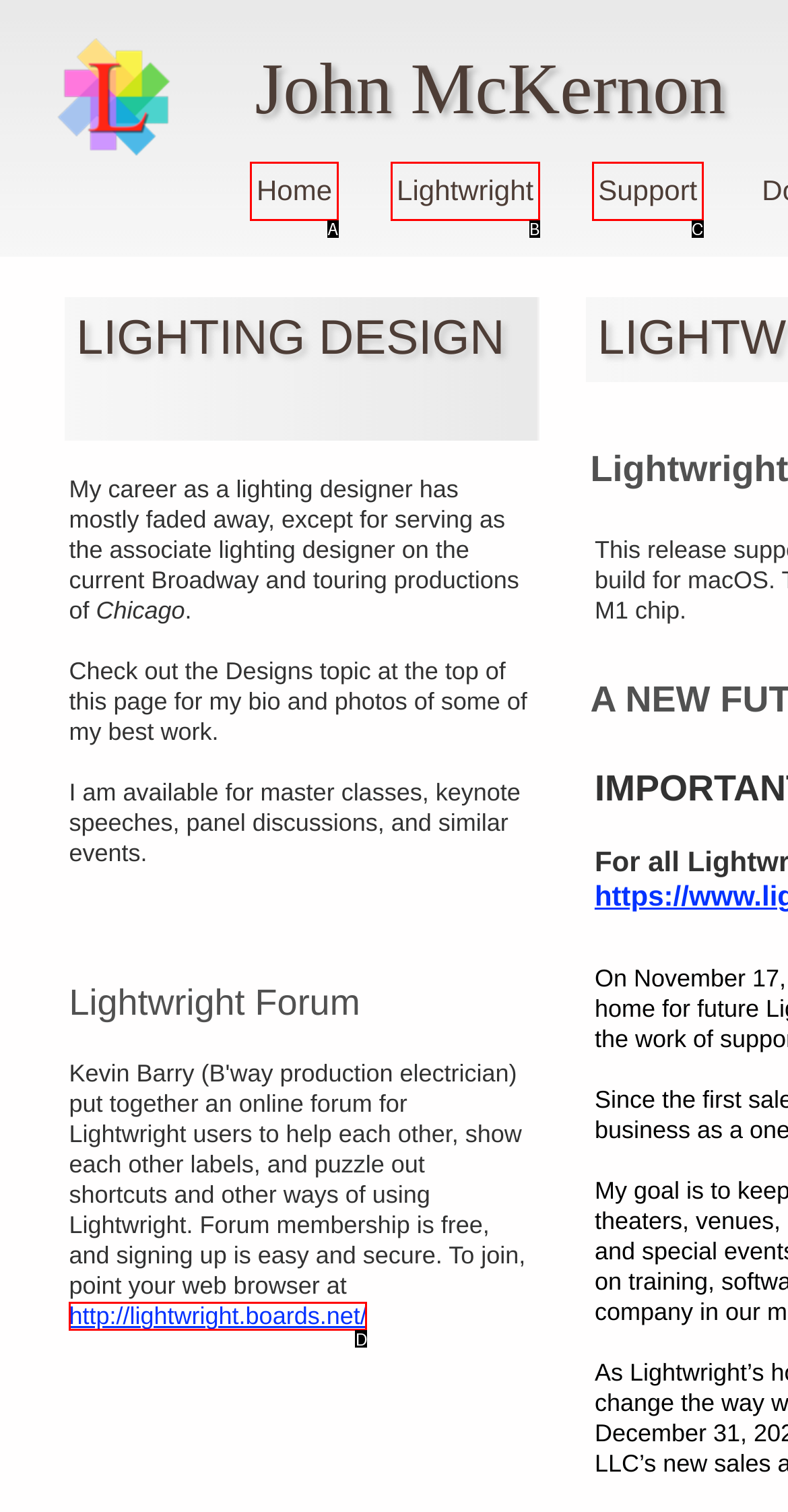Match the description: Support to the correct HTML element. Provide the letter of your choice from the given options.

C